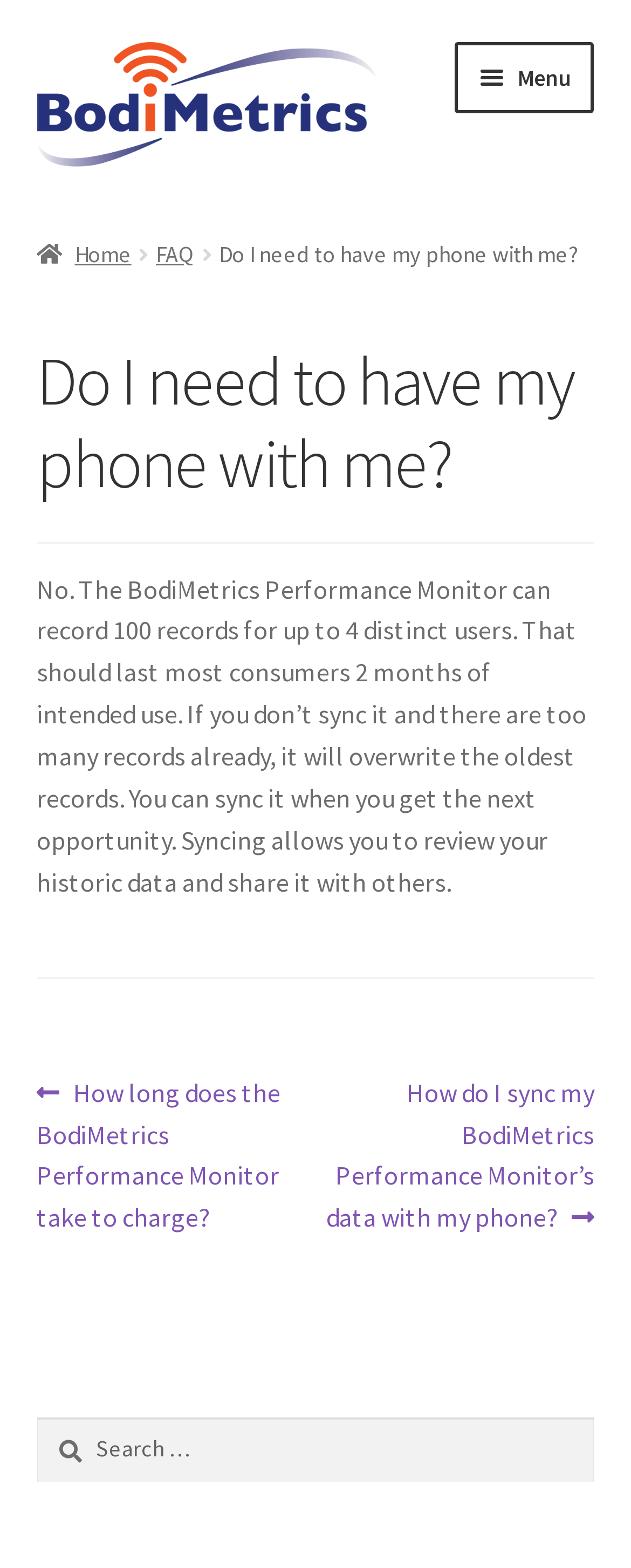Please predict the bounding box coordinates of the element's region where a click is necessary to complete the following instruction: "Open menu". The coordinates should be represented by four float numbers between 0 and 1, i.e., [left, top, right, bottom].

[0.722, 0.027, 0.942, 0.072]